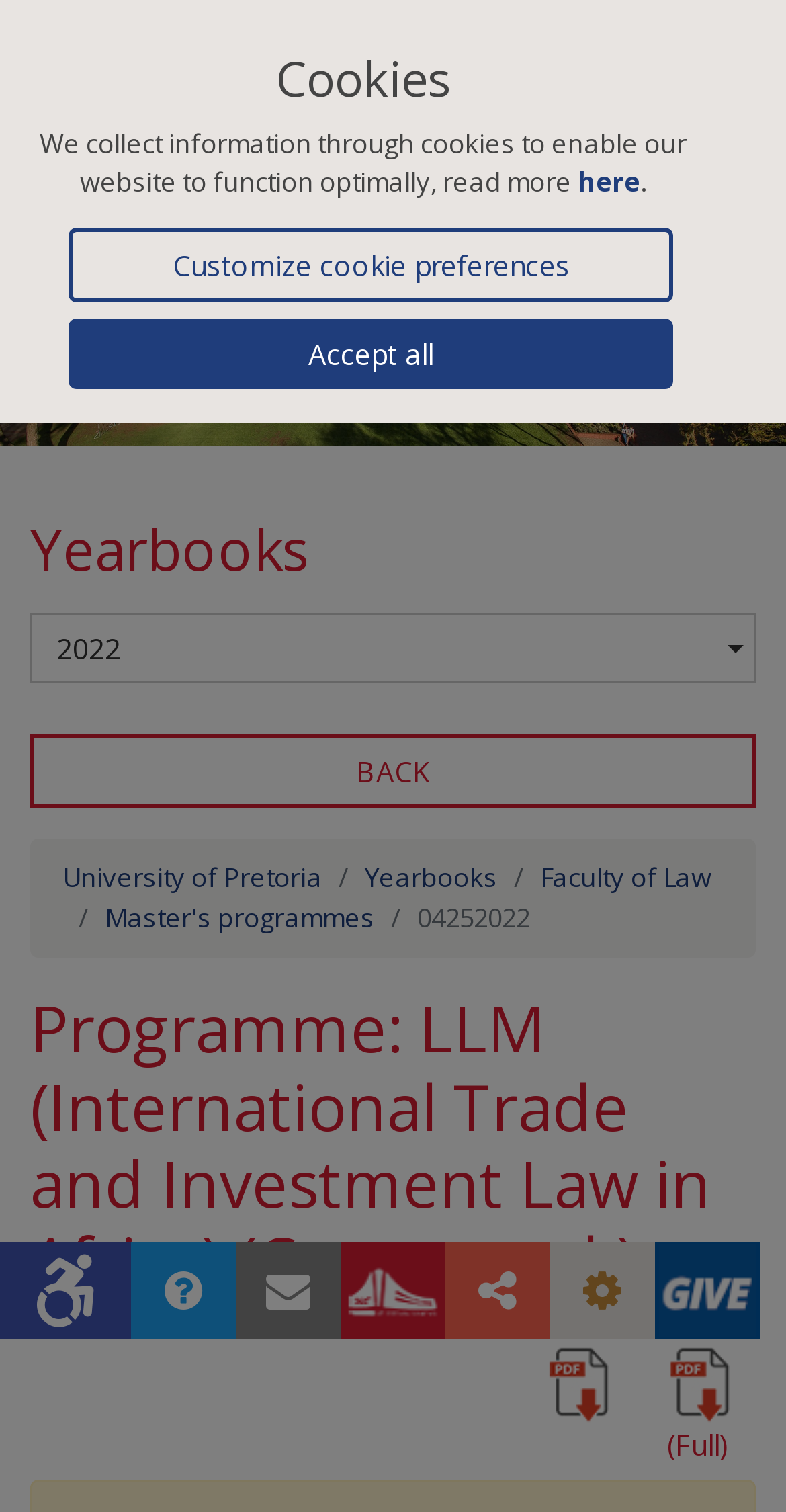Show me the bounding box coordinates of the clickable region to achieve the task as per the instruction: "View Master's programmes".

[0.133, 0.594, 0.477, 0.618]